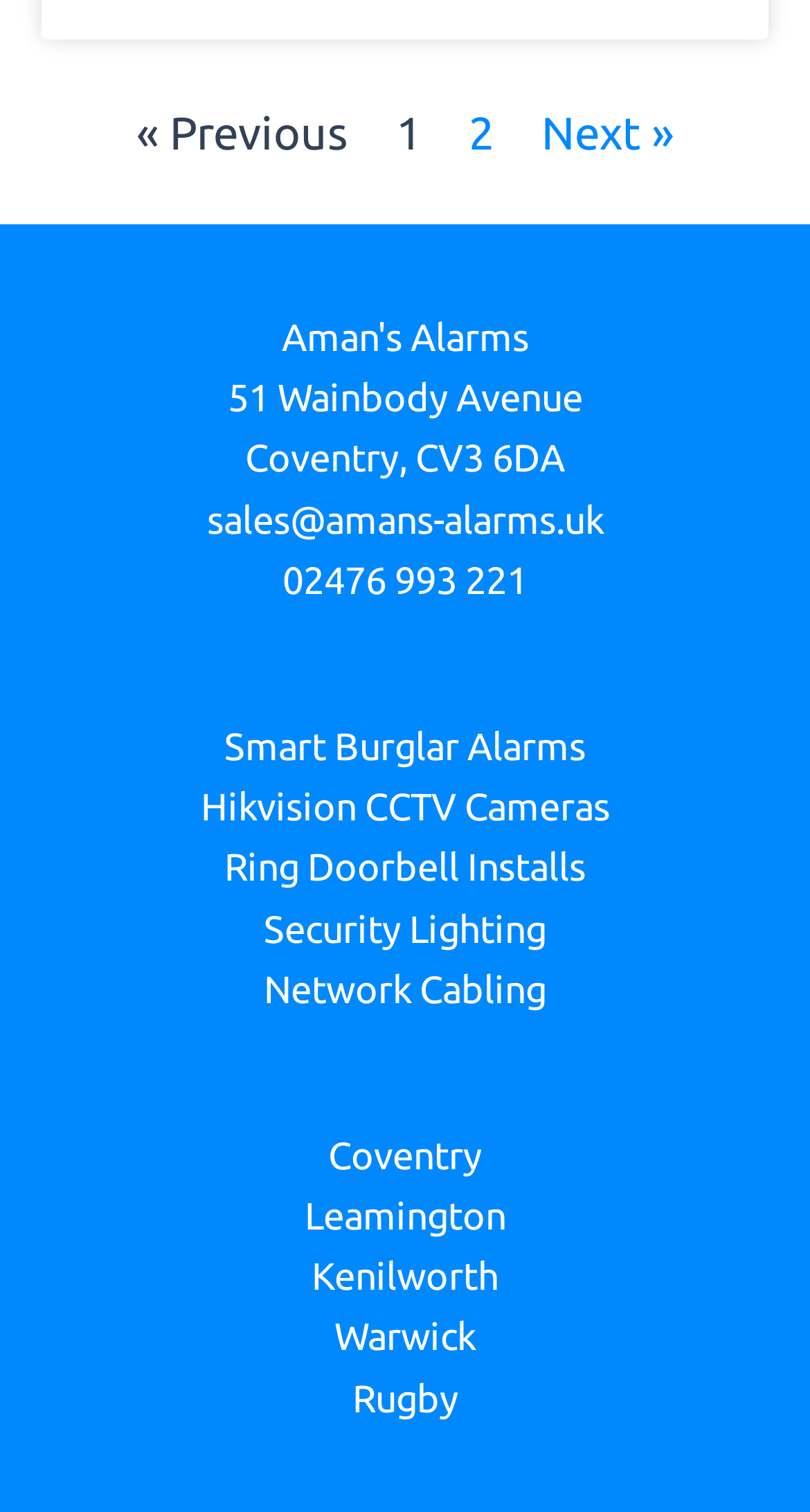Review the image closely and give a comprehensive answer to the question: What is the previous page link?

I looked at the navigation section of the webpage and found the '« Previous' link, which is located at coordinates [0.168, 0.07, 0.429, 0.104]. This link is likely to take the user to the previous page.